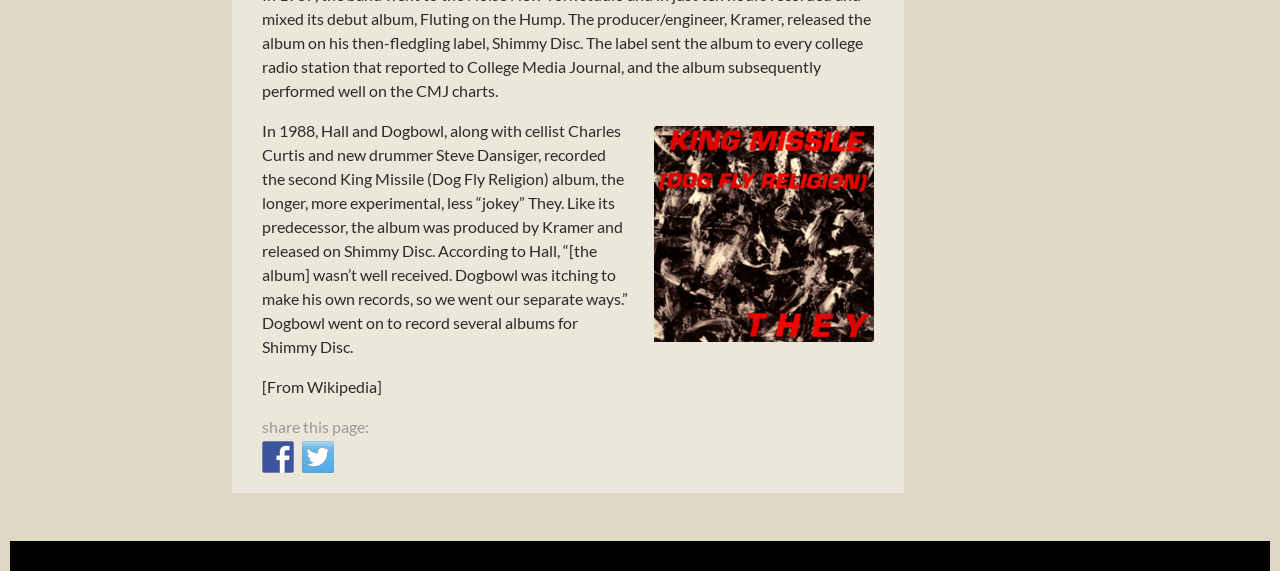Answer the question with a brief word or phrase:
What is the position of the 'share this page:' text?

Bottom left